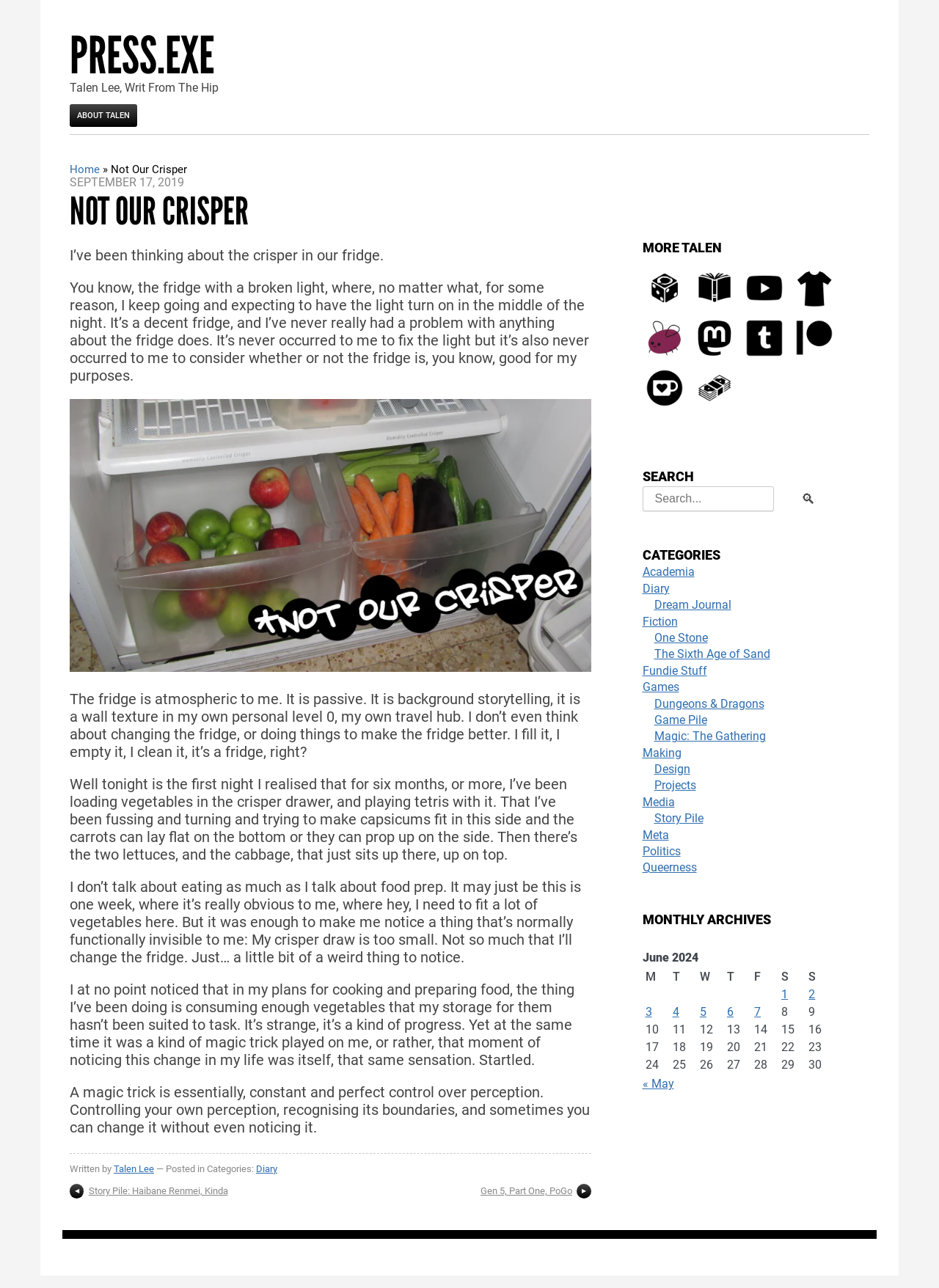What is the category of the article?
Provide a concise answer using a single word or phrase based on the image.

Diary